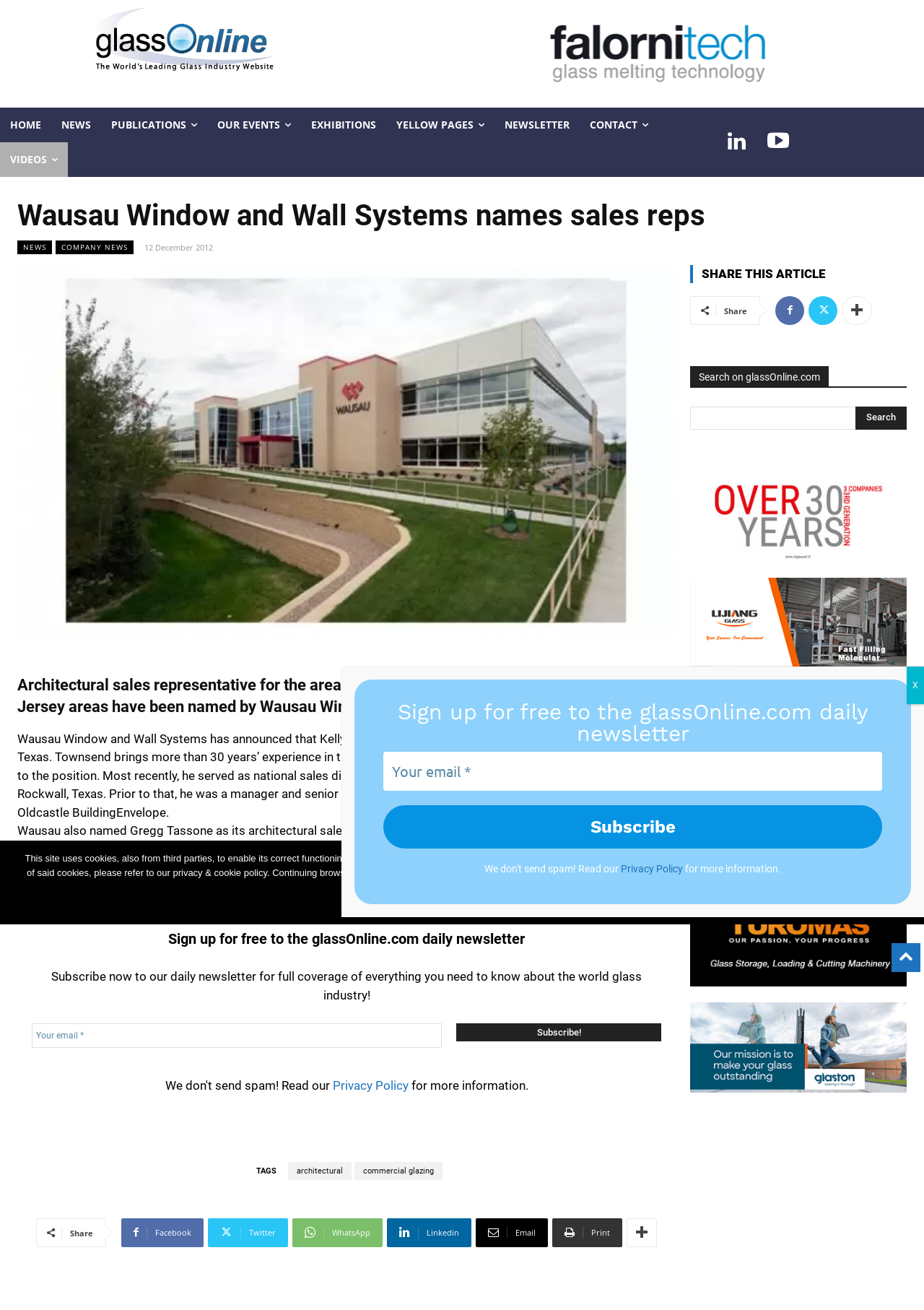Look at the image and write a detailed answer to the question: 
What is the company that named sales reps?

The answer can be found in the heading 'Wausau Window and Wall Systems names sales reps' which is located at the top of the webpage.